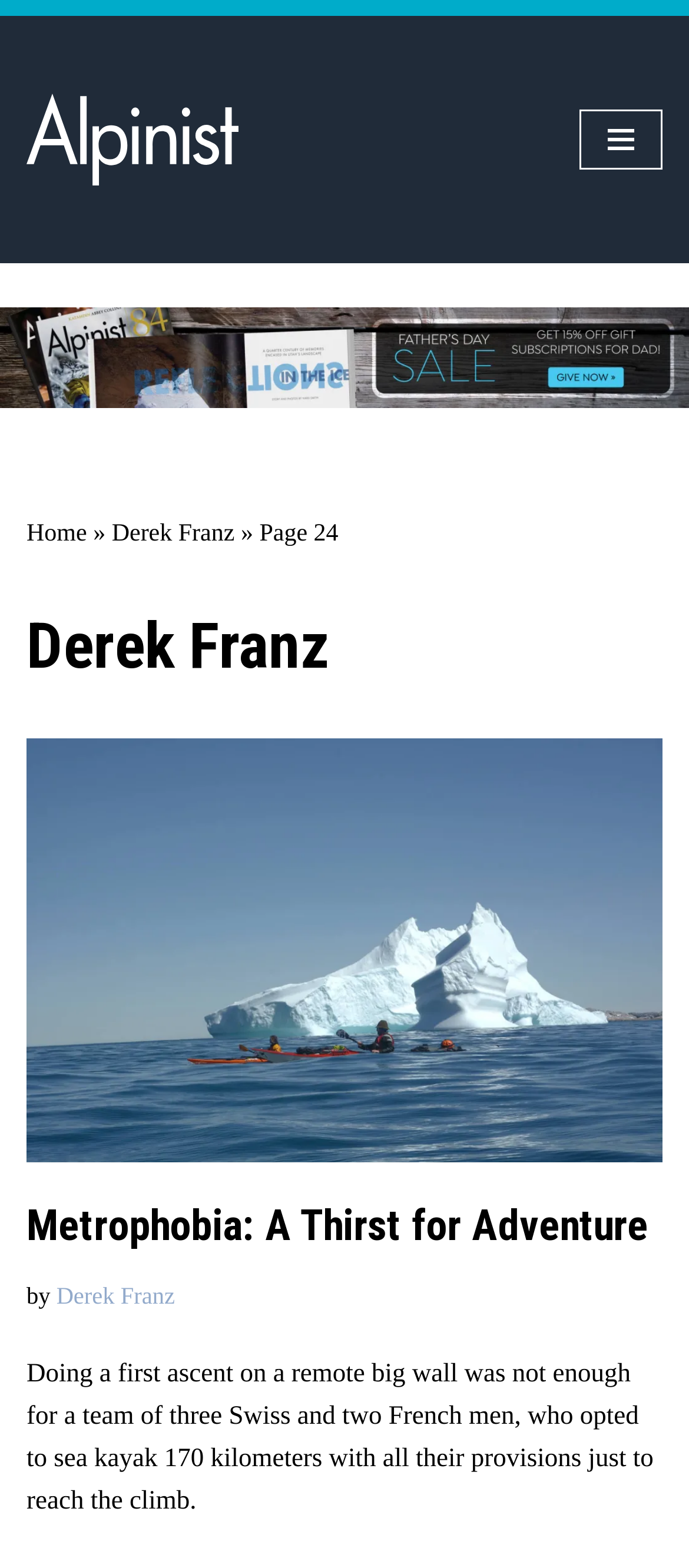Find and specify the bounding box coordinates that correspond to the clickable region for the instruction: "Read article Metrophobia: A Thirst for Adventure".

[0.038, 0.764, 0.962, 0.802]